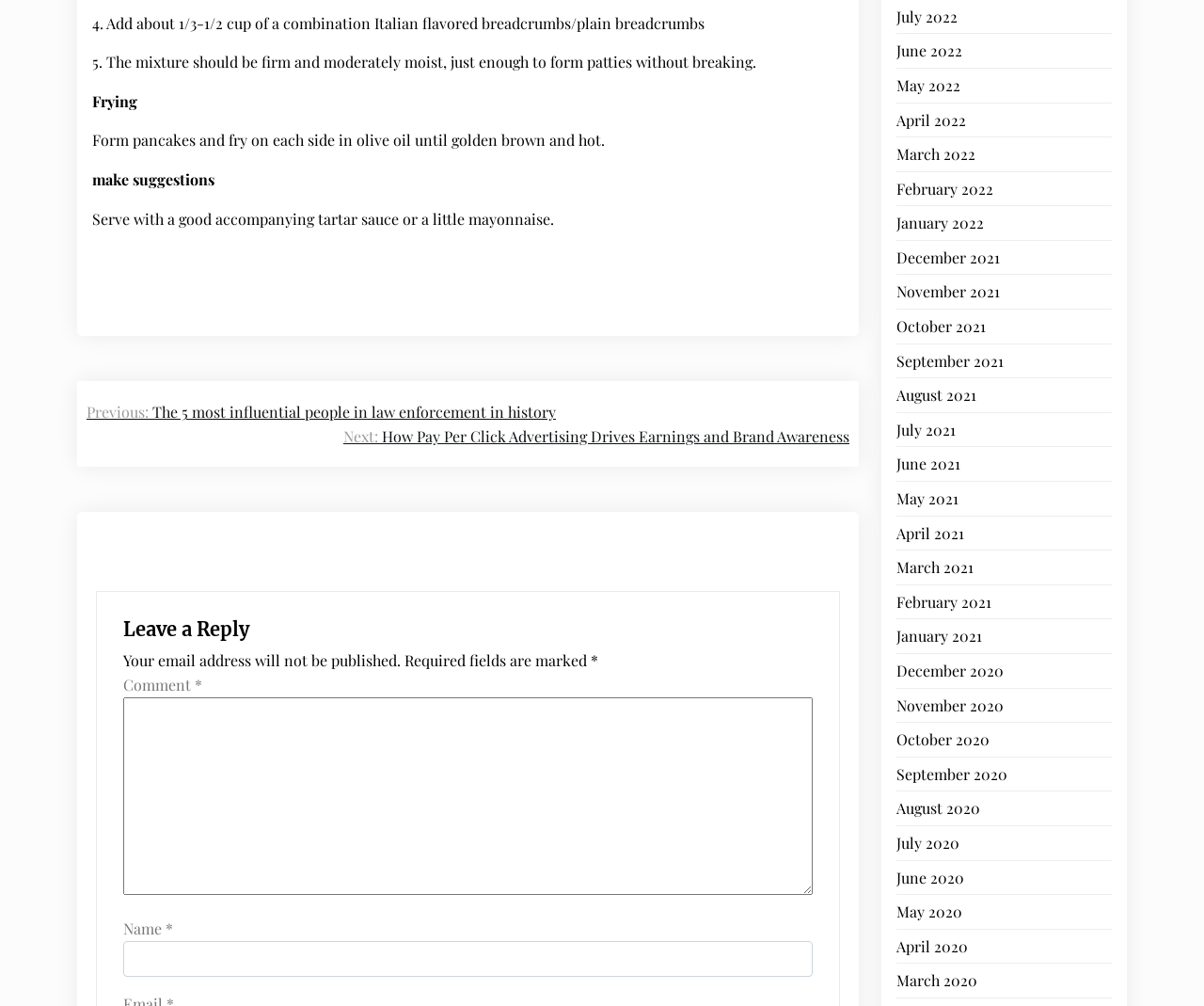What is the purpose of the section 'Leave a Reply'?
Respond to the question with a well-detailed and thorough answer.

The section 'Leave a Reply' contains a text box for commenting and a field for entering a name, indicating that its purpose is to allow users to leave a comment or reply to the post.